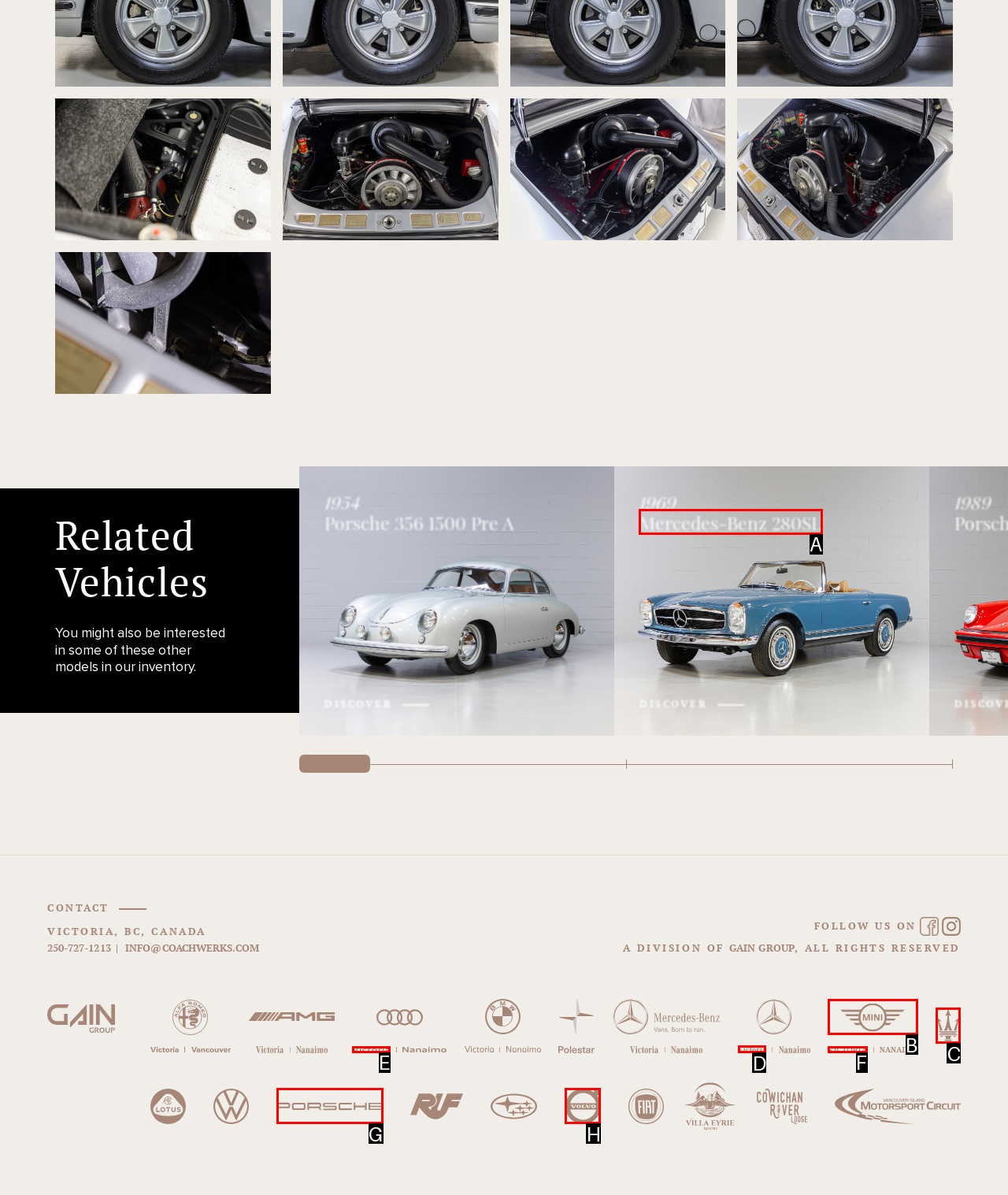Identify the HTML element you need to click to achieve the task: Learn more about 'Mercedes-Benz 280SL'. Respond with the corresponding letter of the option.

A